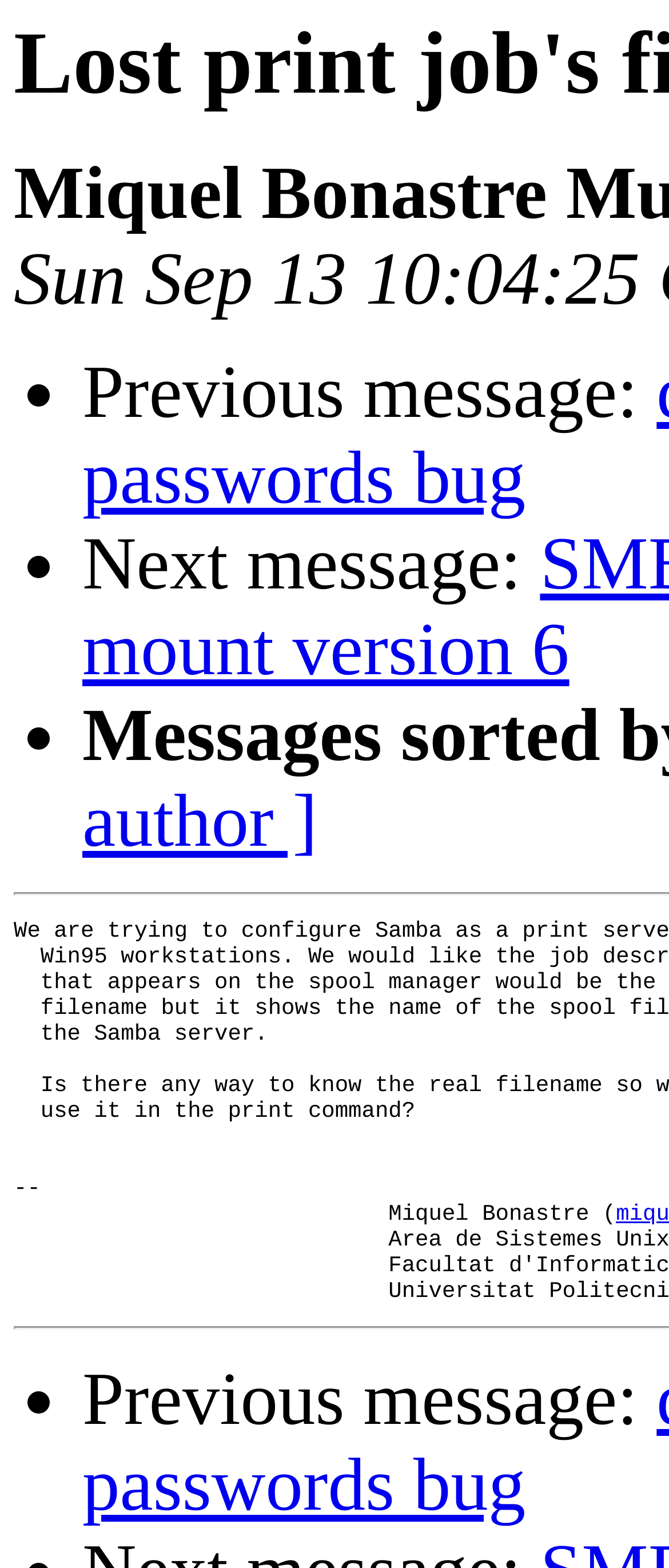What is the vertical position of the third list marker?
Answer the question with a single word or phrase by looking at the picture.

Middle